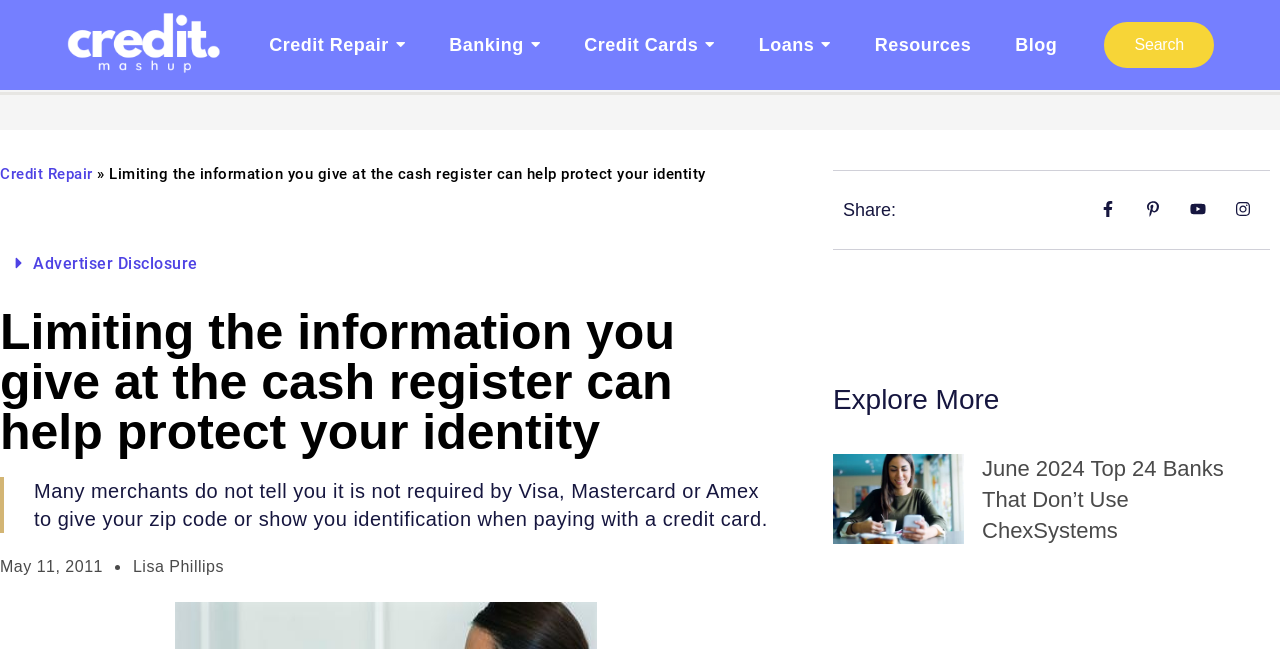Use a single word or phrase to answer the following:
What credit card companies do not require zip code or identification?

Visa, Mastercard, Amex